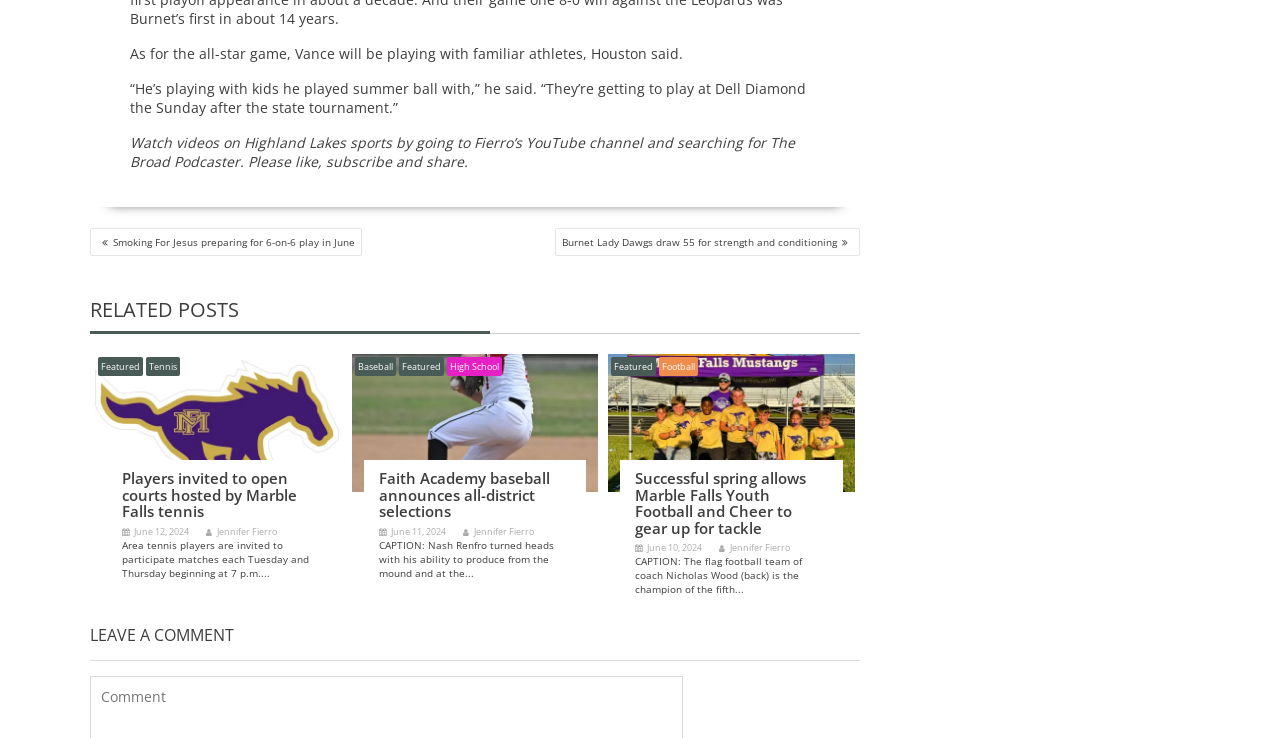Identify the bounding box coordinates of the clickable section necessary to follow the following instruction: "View 'Successful spring allows Marble Falls Youth Football and Cheer to gear up for tackle'". The coordinates should be presented as four float numbers from 0 to 1, i.e., [left, top, right, bottom].

[0.496, 0.637, 0.647, 0.726]